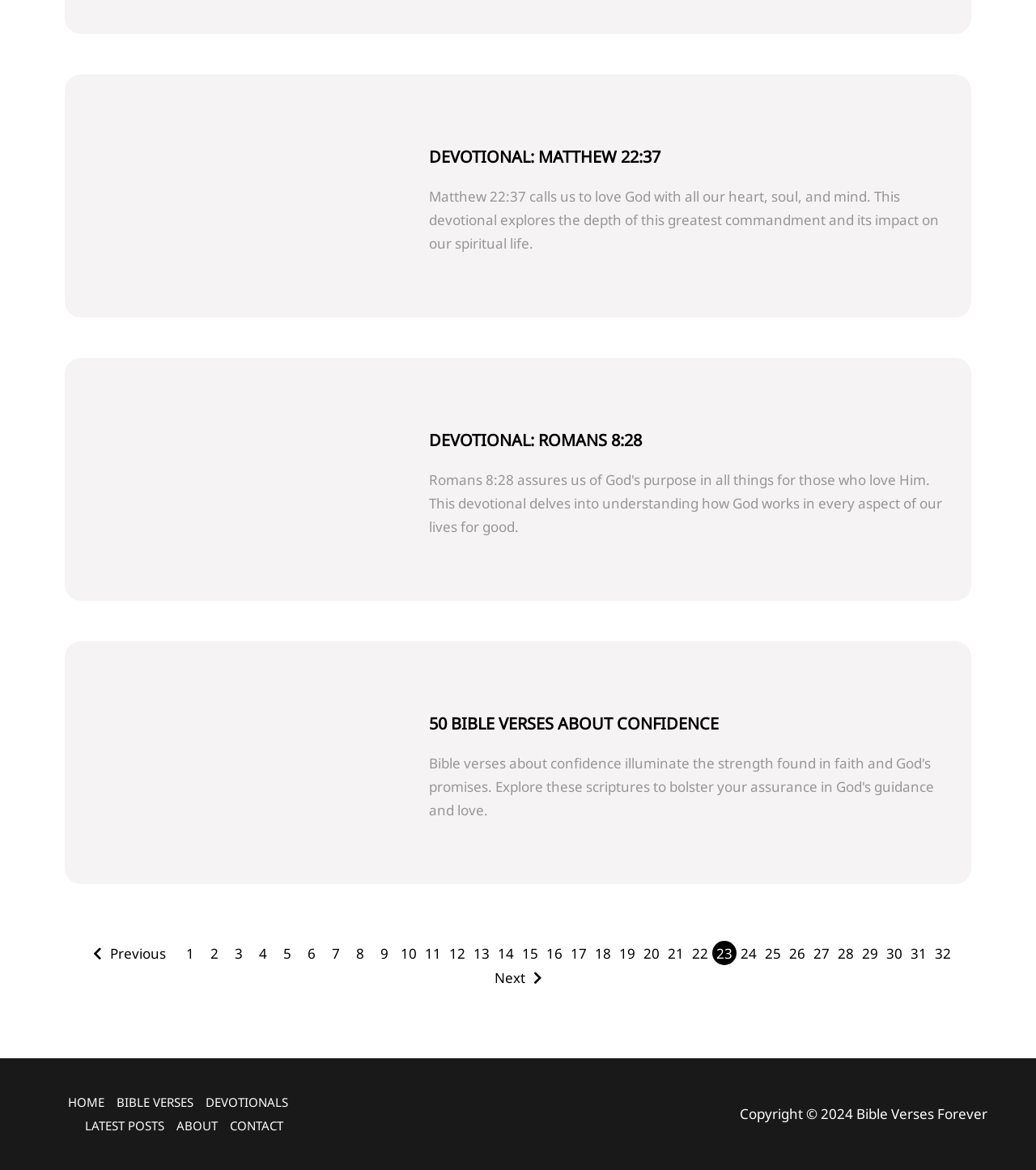Please determine the bounding box coordinates of the element's region to click for the following instruction: "Go to page 2".

[0.195, 0.804, 0.219, 0.825]